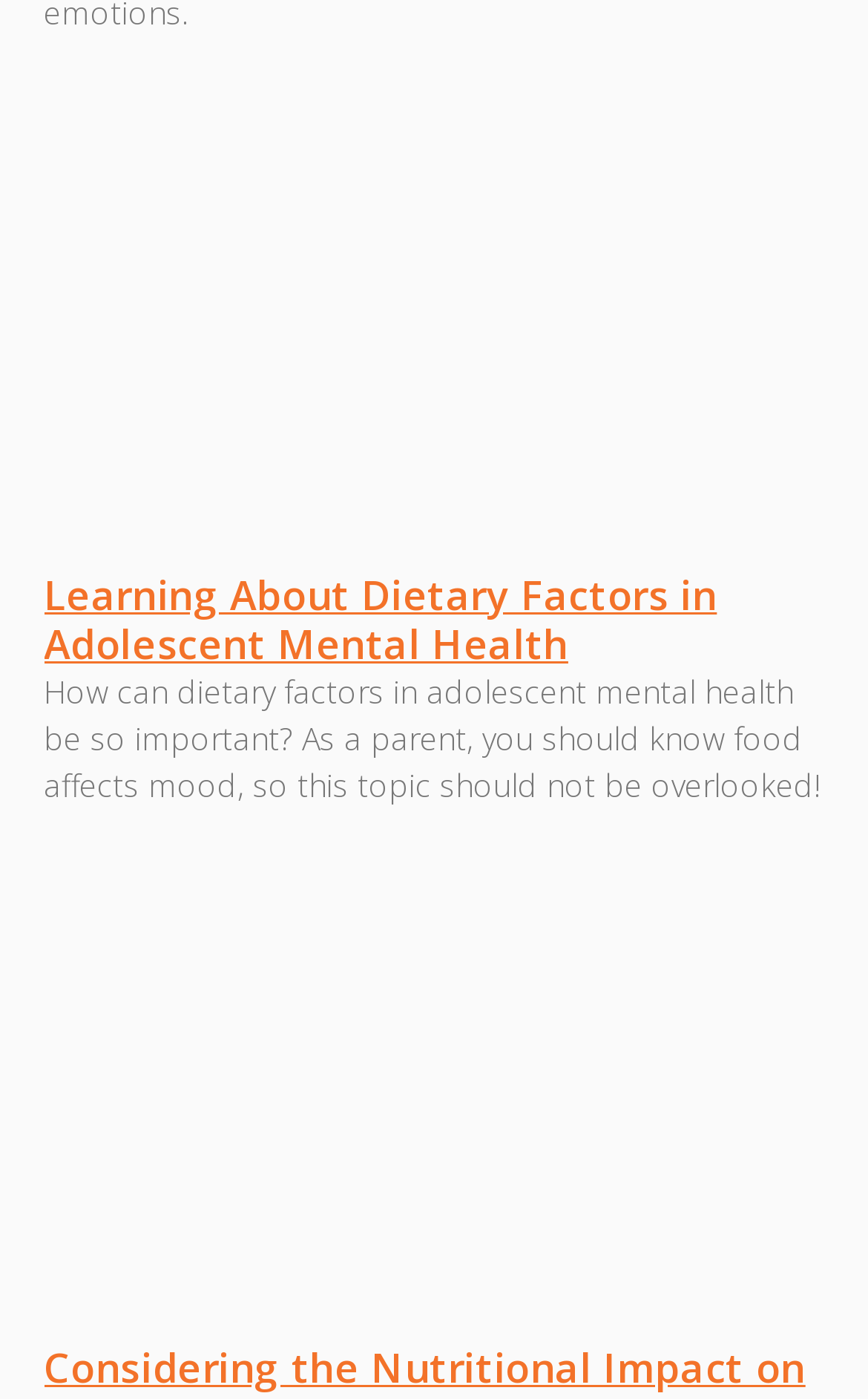Could you find the bounding box coordinates of the clickable area to complete this instruction: "follow the link to considering the nutritional impact on youth mental health"?

[0.05, 0.65, 0.95, 0.929]